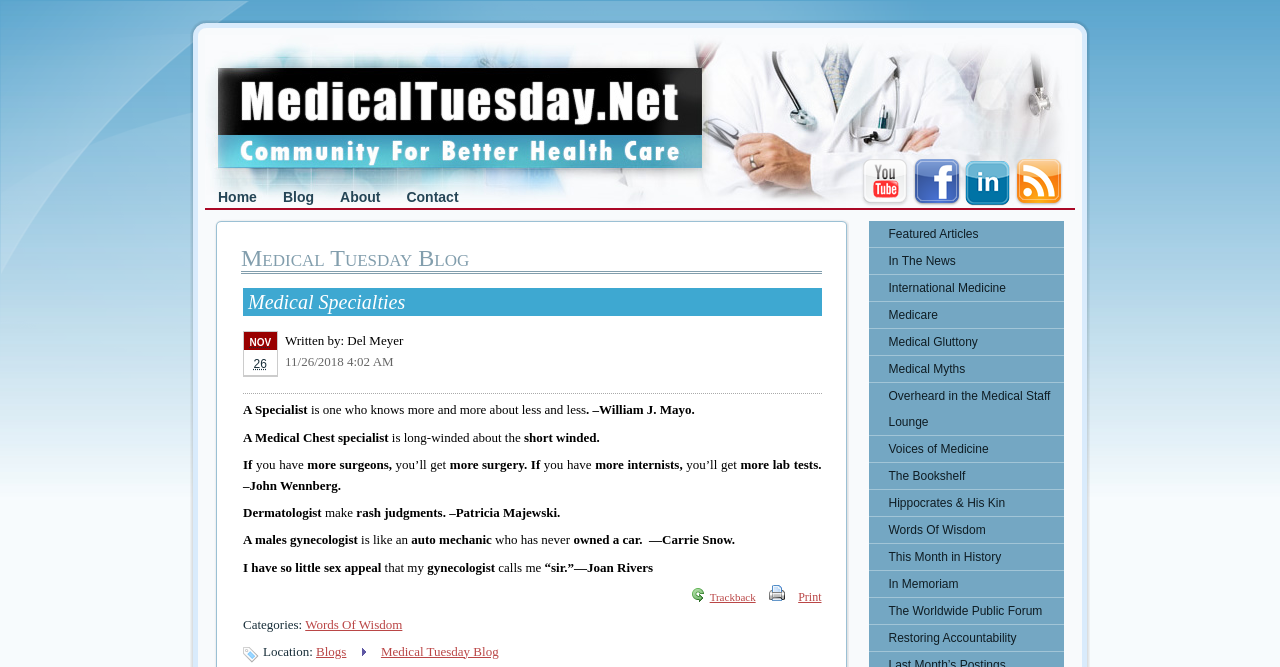Find the bounding box coordinates for the area that must be clicked to perform this action: "Open Meltdown Games Pond Skim Gallery".

None